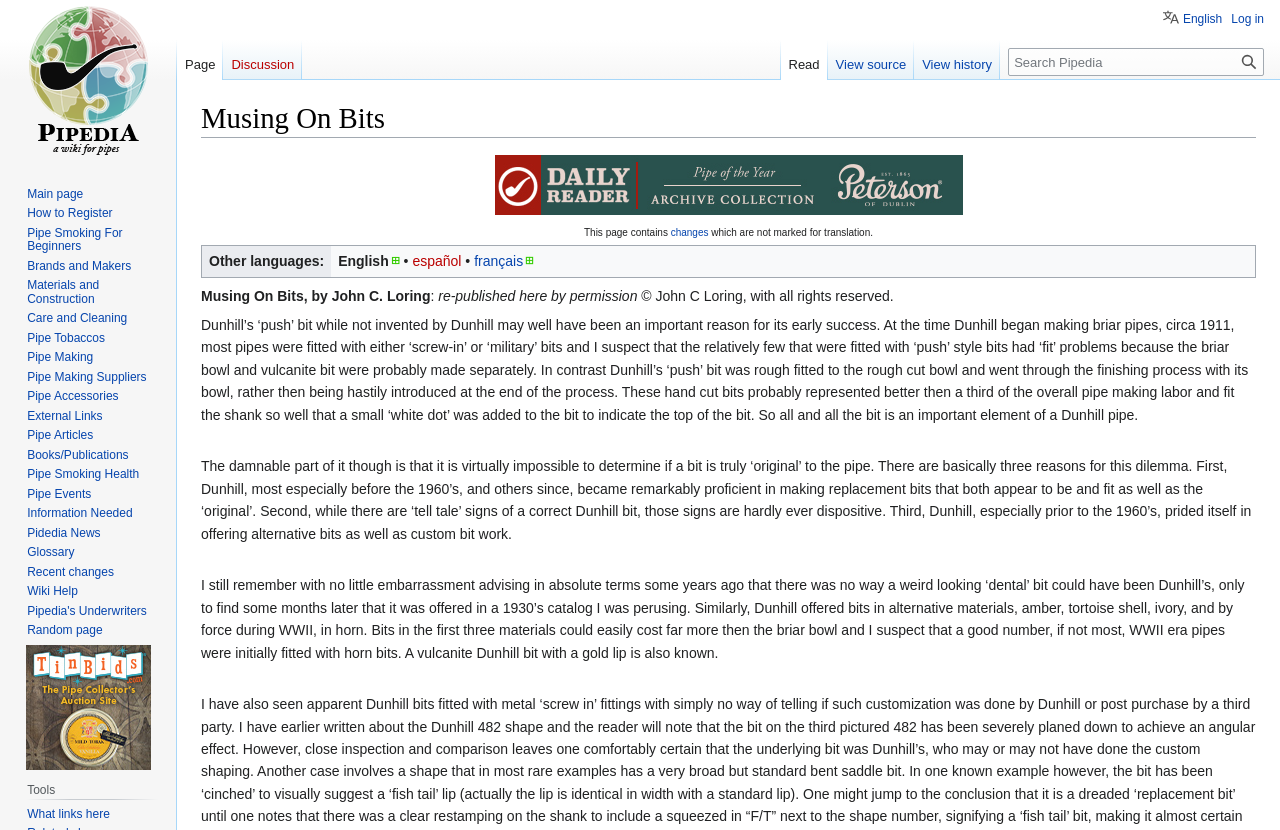Please determine the bounding box coordinates of the element's region to click for the following instruction: "Visit the main page".

[0.006, 0.0, 0.131, 0.193]